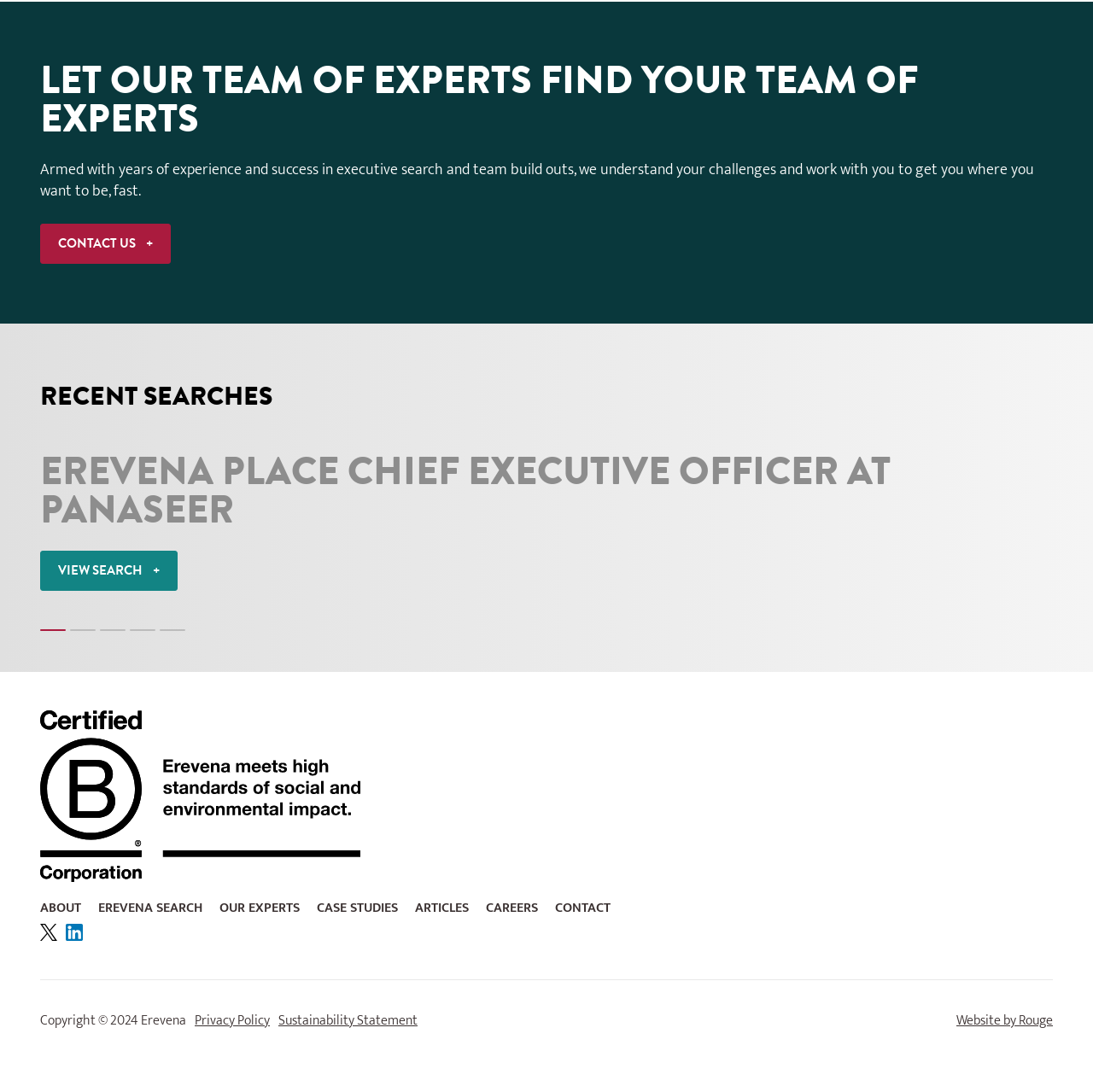Please indicate the bounding box coordinates of the element's region to be clicked to achieve the instruction: "Follow the 'twitter' link". Provide the coordinates as four float numbers between 0 and 1, i.e., [left, top, right, bottom].

[0.037, 0.846, 0.052, 0.862]